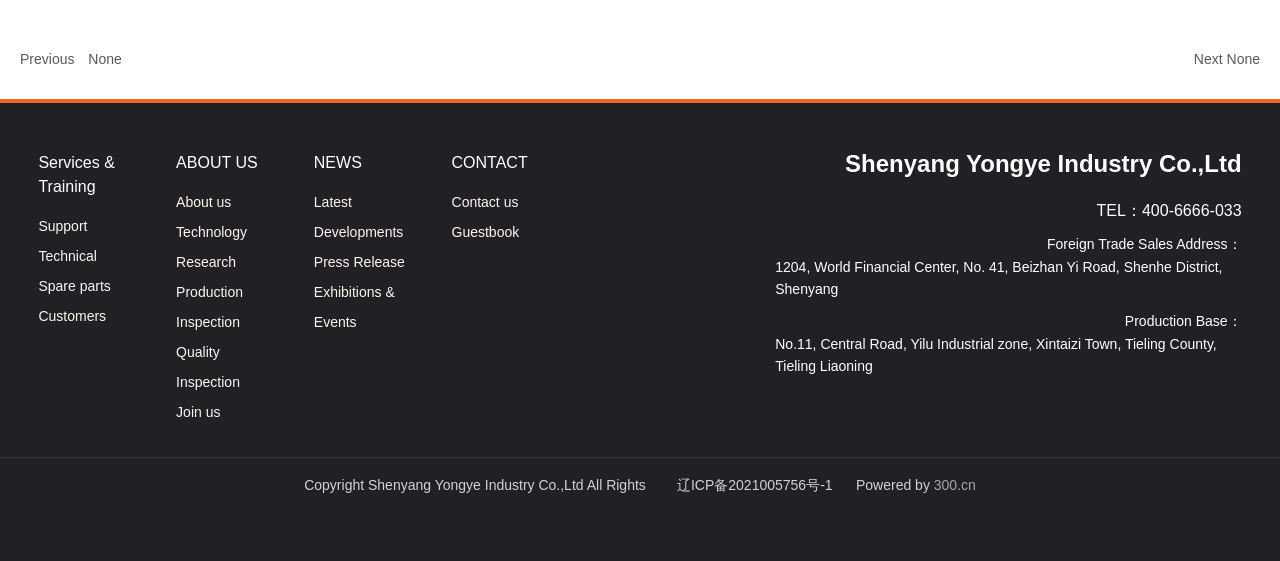Please find the bounding box coordinates of the element that must be clicked to perform the given instruction: "View company news". The coordinates should be four float numbers from 0 to 1, i.e., [left, top, right, bottom].

[0.245, 0.27, 0.324, 0.312]